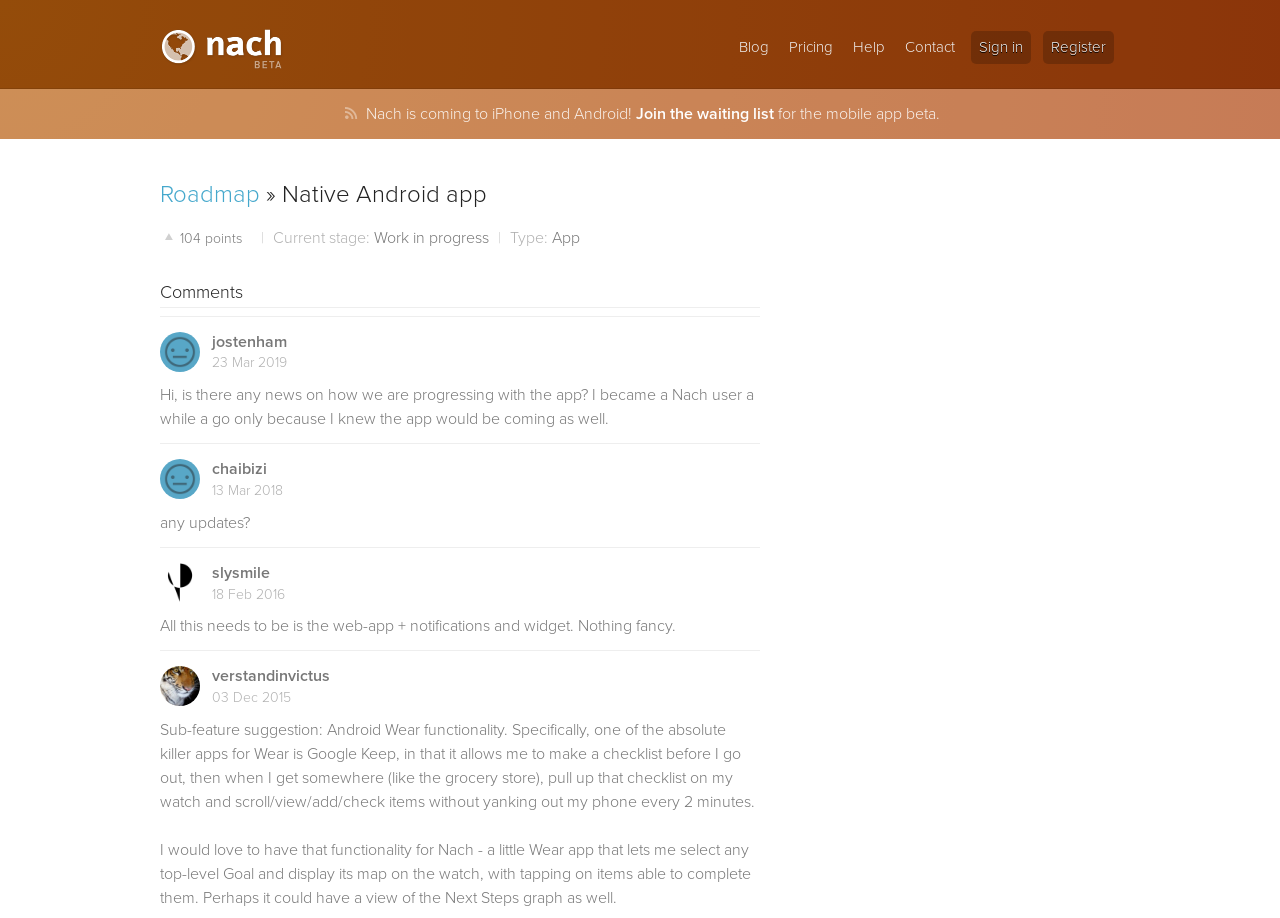Please find and provide the title of the webpage.

Roadmap » Native Android app